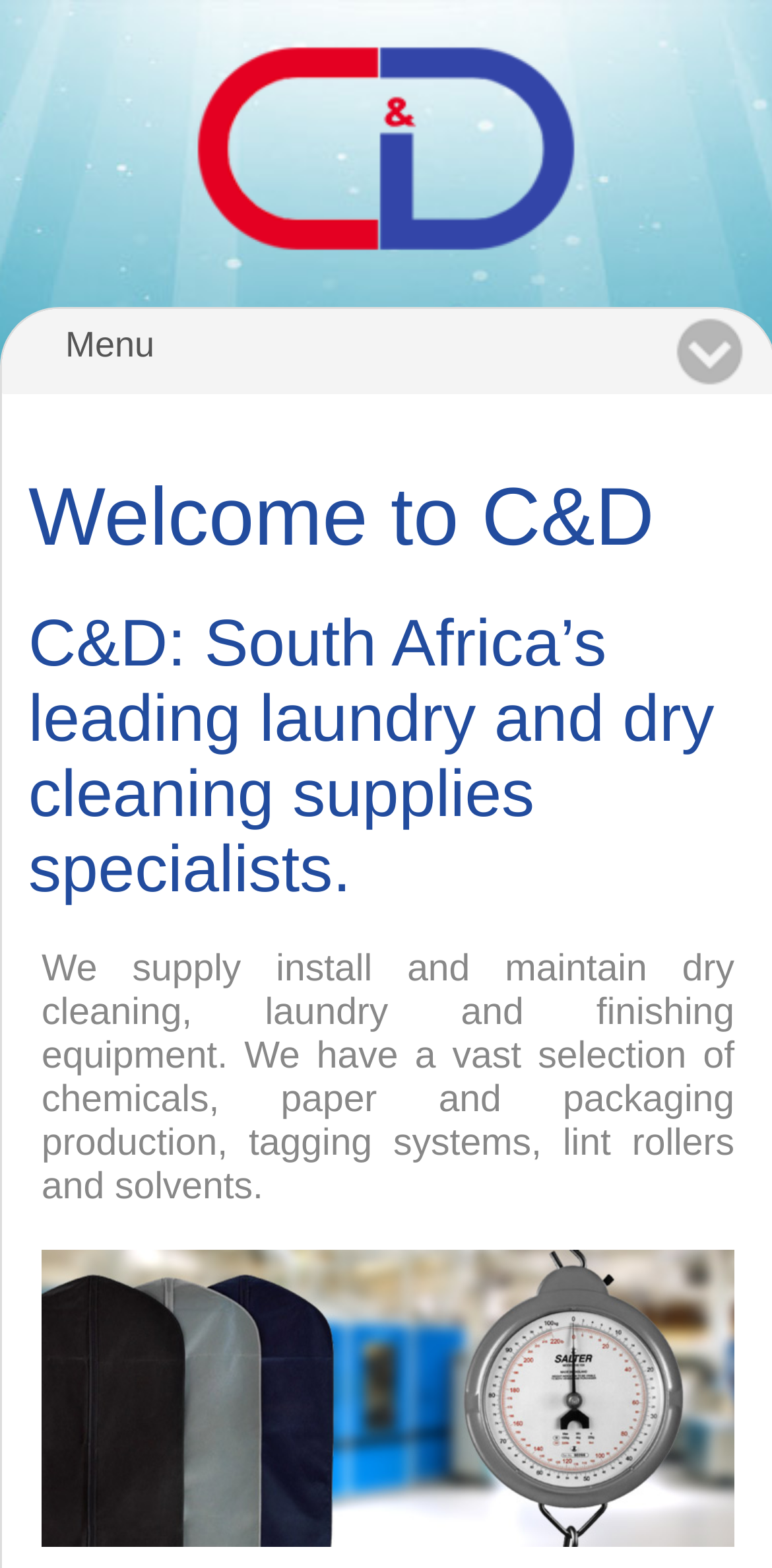What services does the company provide?
Identify the answer in the screenshot and reply with a single word or phrase.

Supply, install, and maintain equipment